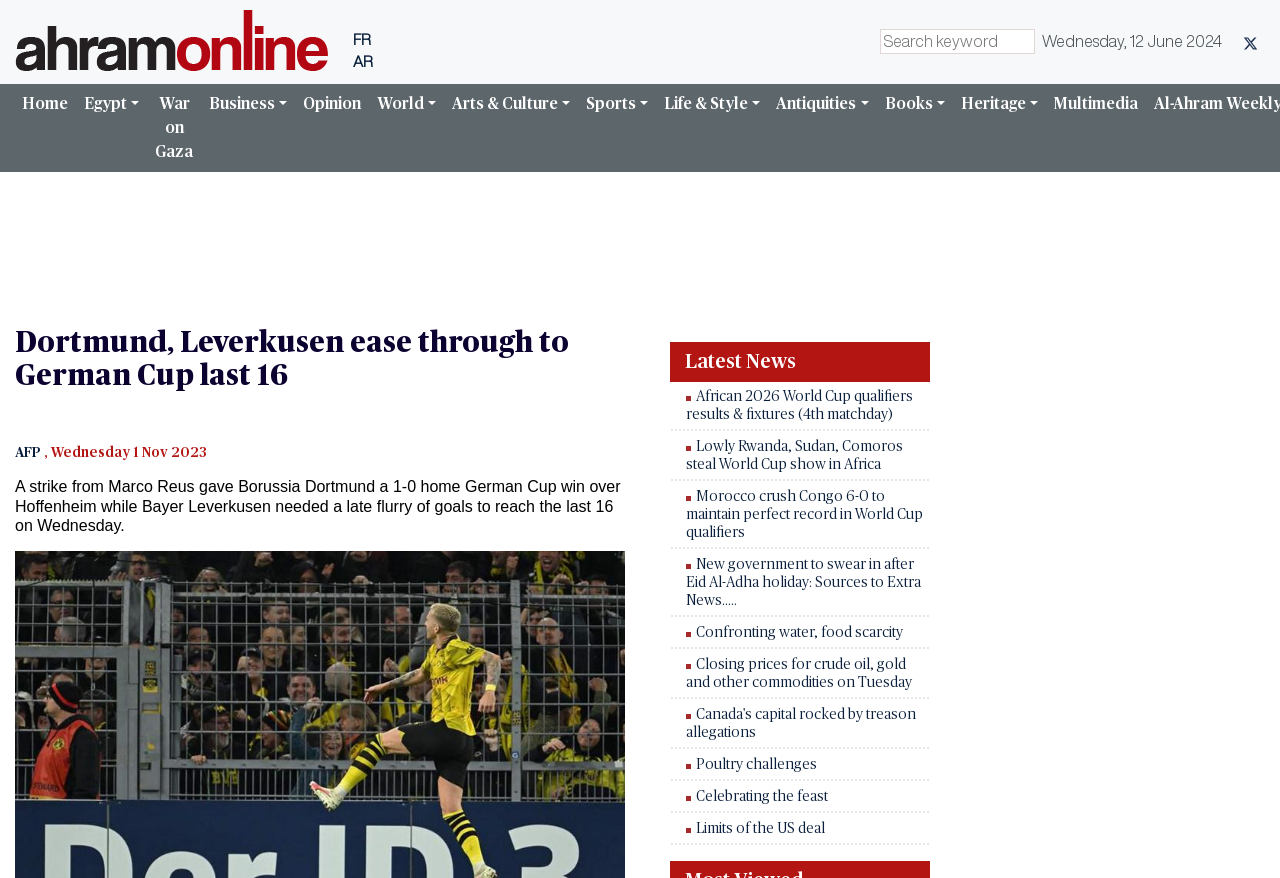Using a single word or phrase, answer the following question: 
What is the language of the webpage?

English